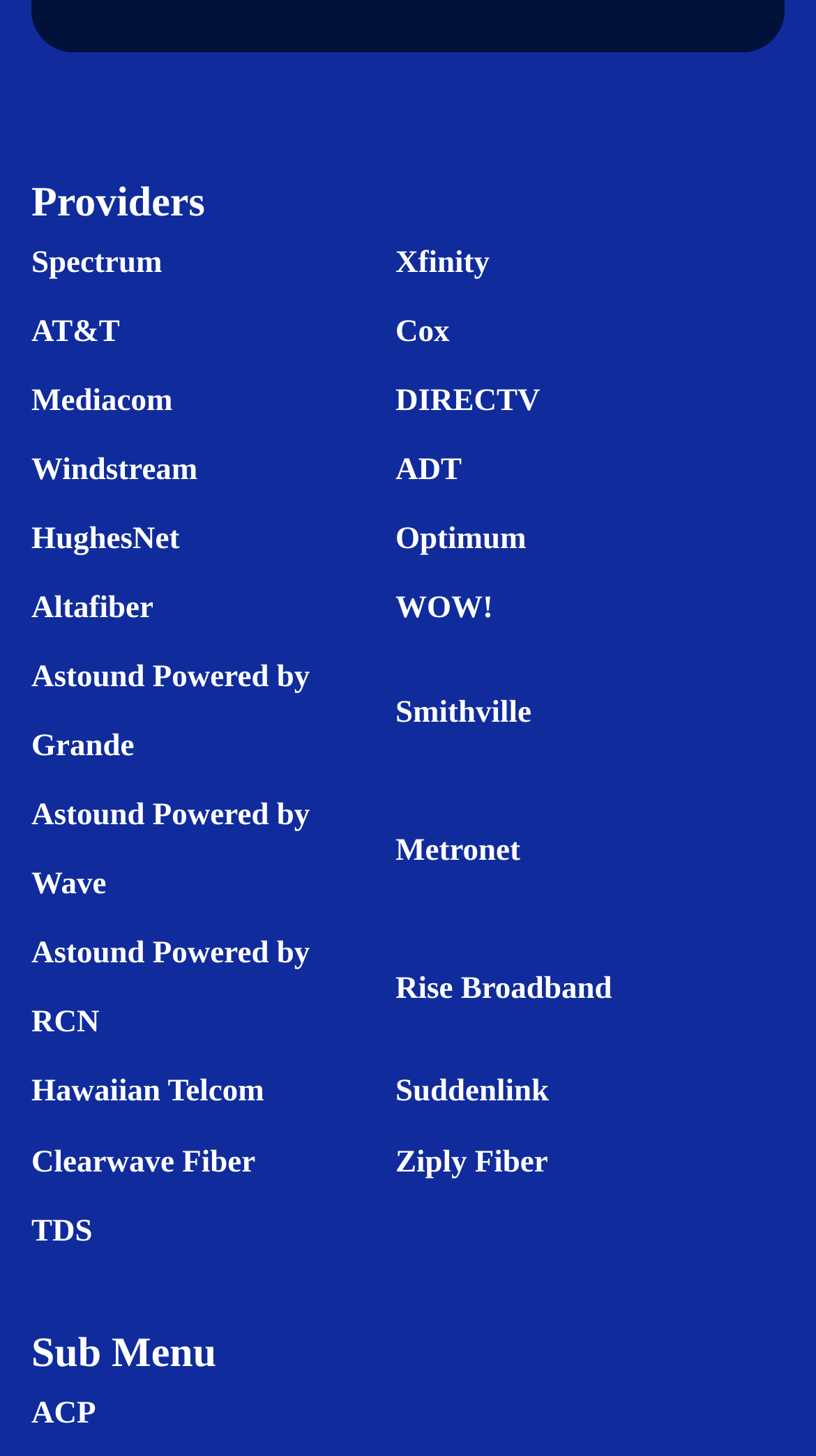Give a one-word or short phrase answer to the question: 
What is the second heading on the webpage?

Sub Menu